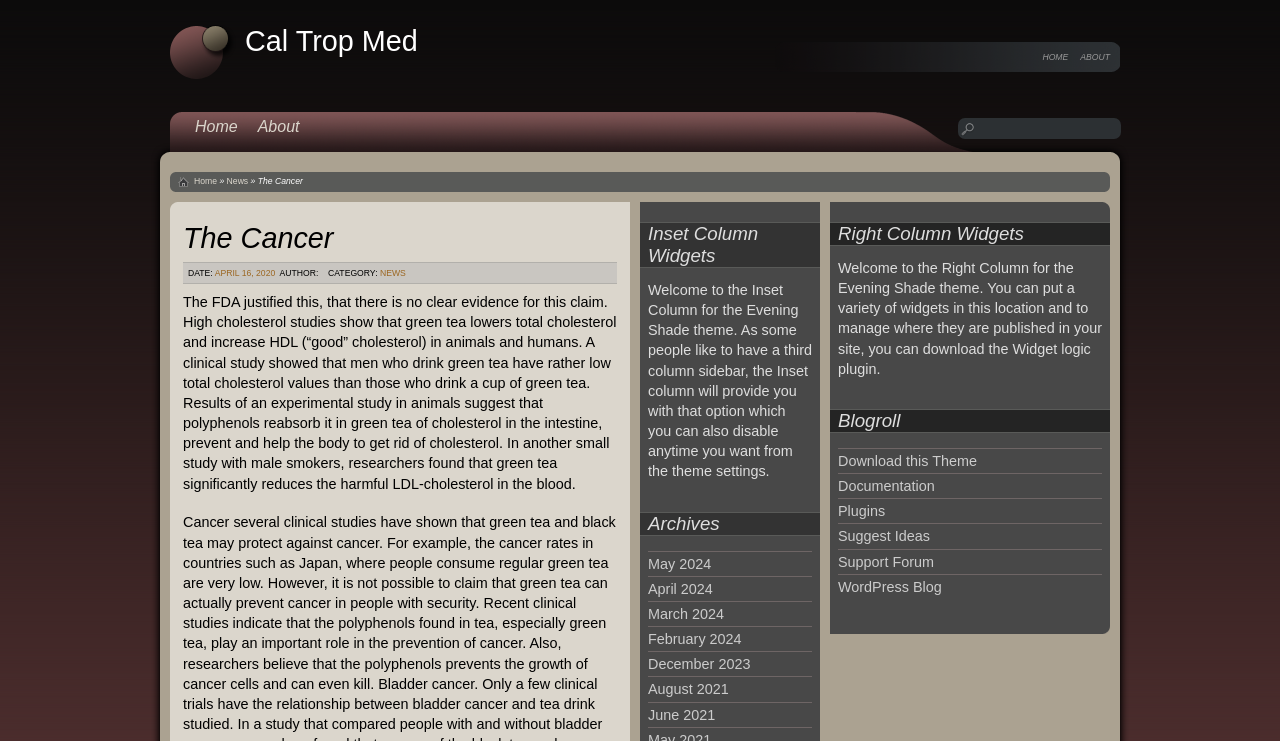What is the purpose of the Right Column?
Refer to the image and provide a thorough answer to the question.

The purpose of the Right Column can be found in the text content of the webpage, specifically the paragraph that starts with 'Welcome to the Right Column for the Evening Shade theme.' which explains that the Right Column is for putting a variety of widgets.